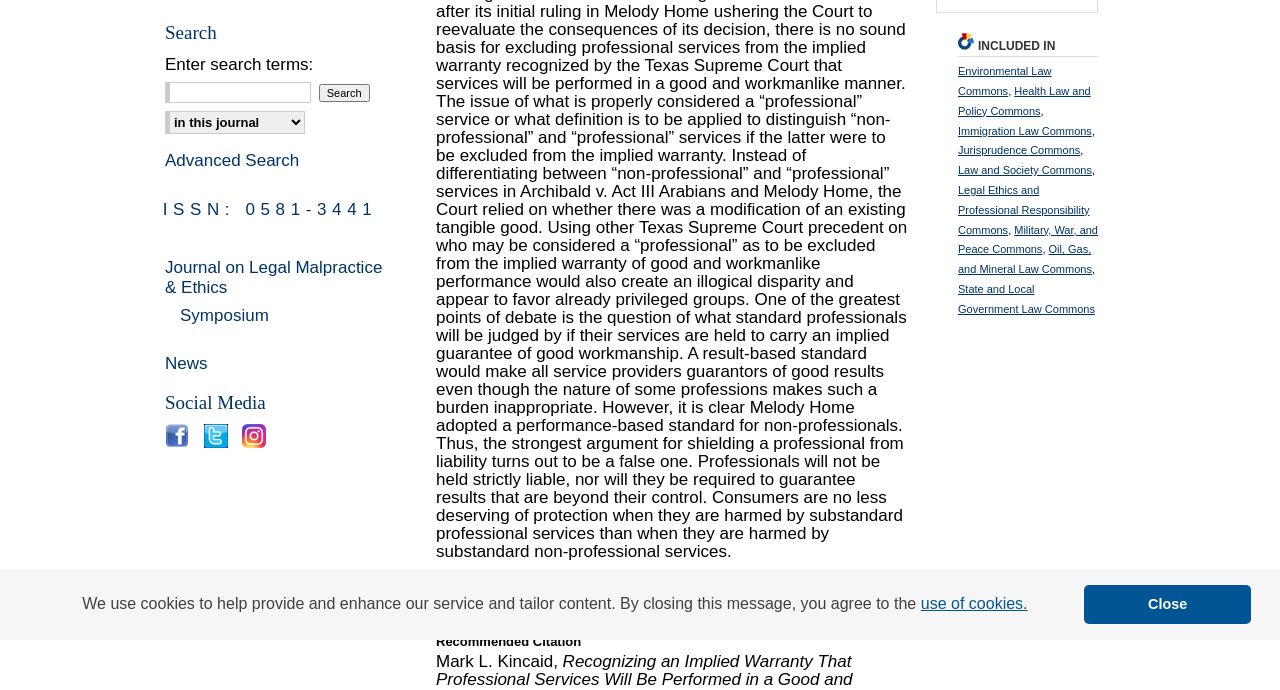Please find the bounding box coordinates (top-left x, top-left y, bottom-right x, bottom-right y) in the screenshot for the UI element described as follows: Colleges

None